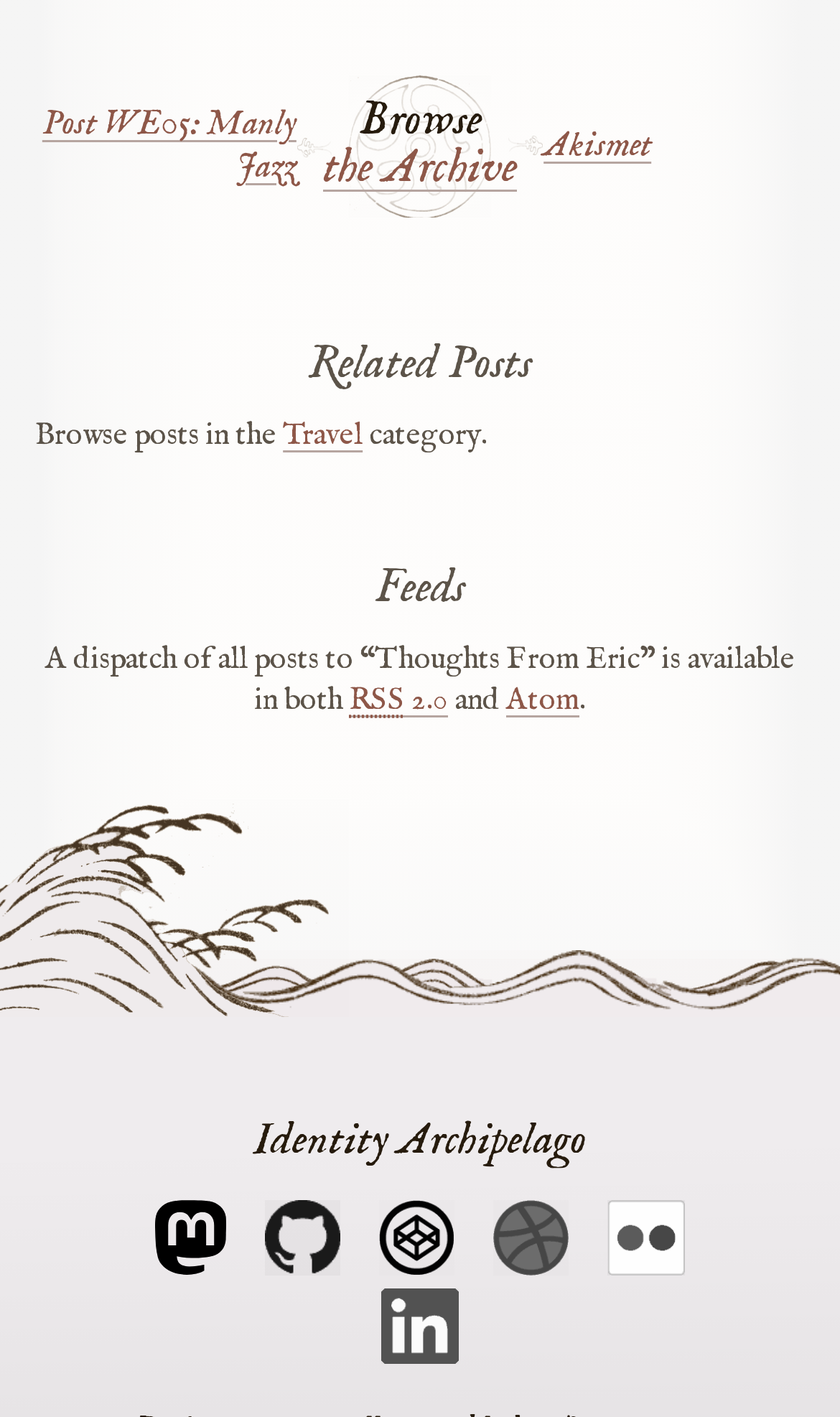Please identify the coordinates of the bounding box for the clickable region that will accomplish this instruction: "Visit Identity Archipelago on Mastodon".

[0.186, 0.873, 0.27, 0.916]